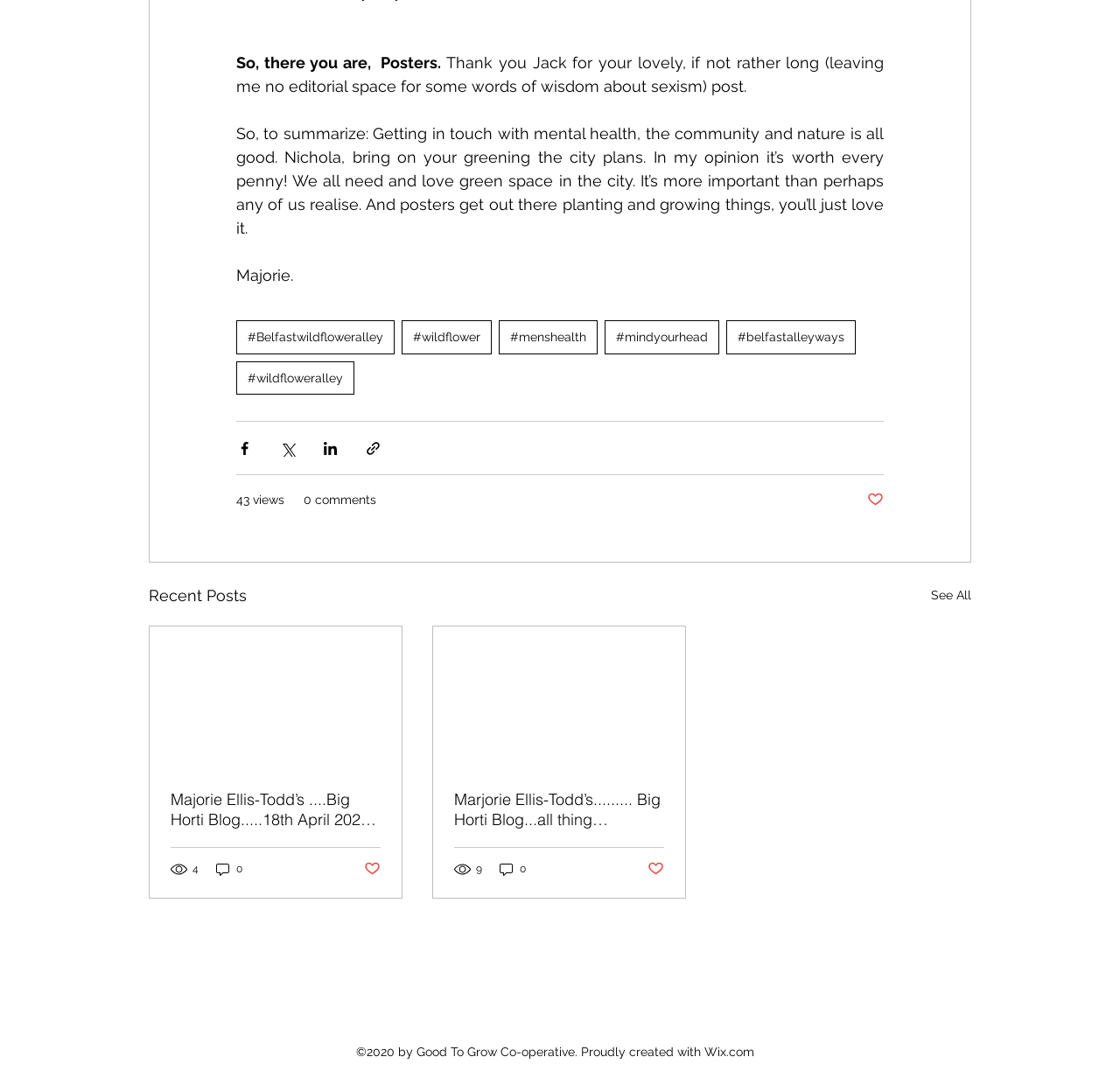What is the name of the social media platform in the Social Bar?
Refer to the image and provide a one-word or short phrase answer.

Facebook